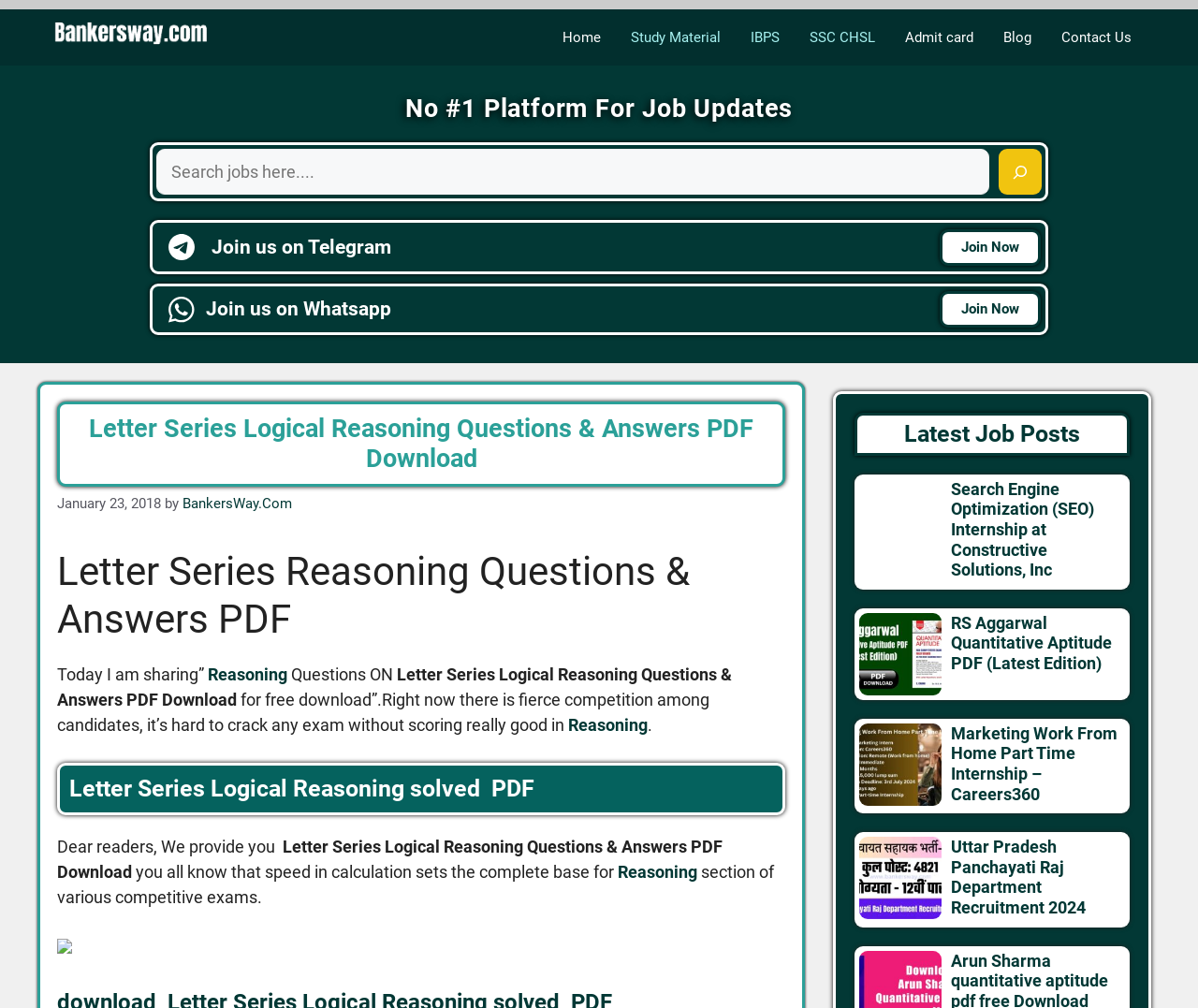Locate the bounding box coordinates of the element to click to perform the following action: 'Search for something'. The coordinates should be given as four float values between 0 and 1, in the form of [left, top, right, bottom].

[0.13, 0.148, 0.826, 0.193]